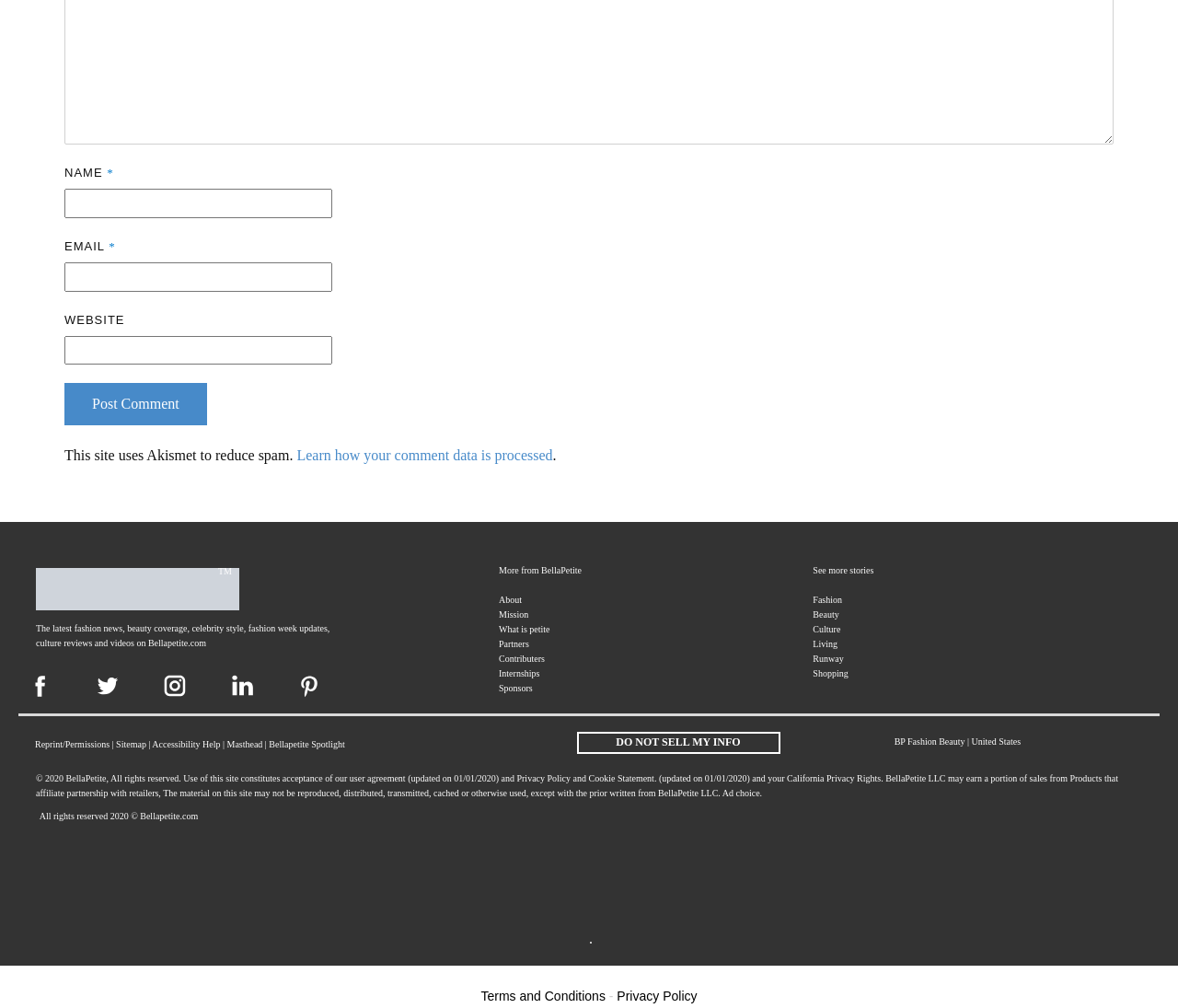Locate the bounding box coordinates of the clickable region necessary to complete the following instruction: "Follow on LinkedIn". Provide the coordinates in the format of four float numbers between 0 and 1, i.e., [left, top, right, bottom].

None